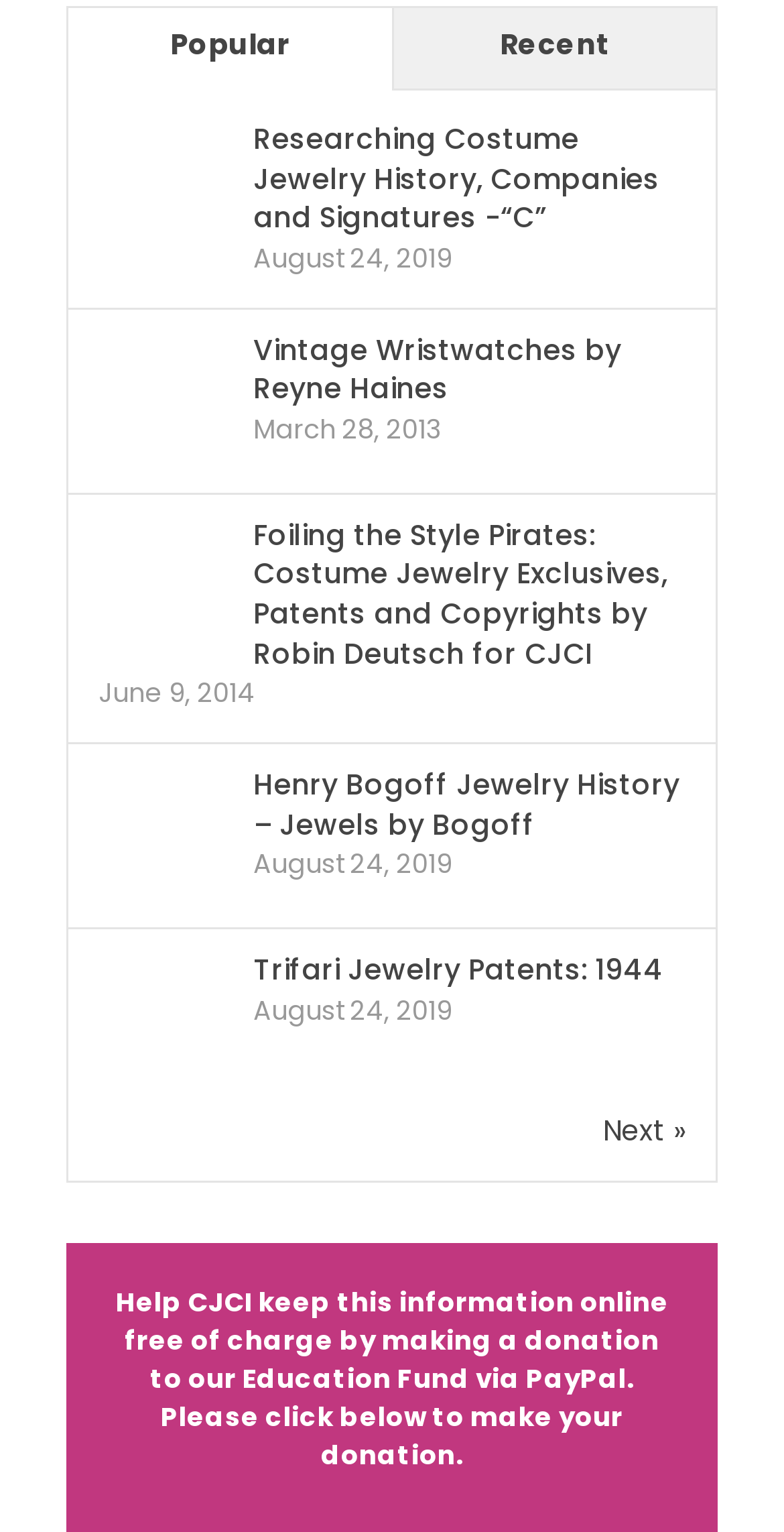Locate the bounding box coordinates of the area you need to click to fulfill this instruction: 'Click on Natalia's profile'. The coordinates must be in the form of four float numbers ranging from 0 to 1: [left, top, right, bottom].

None